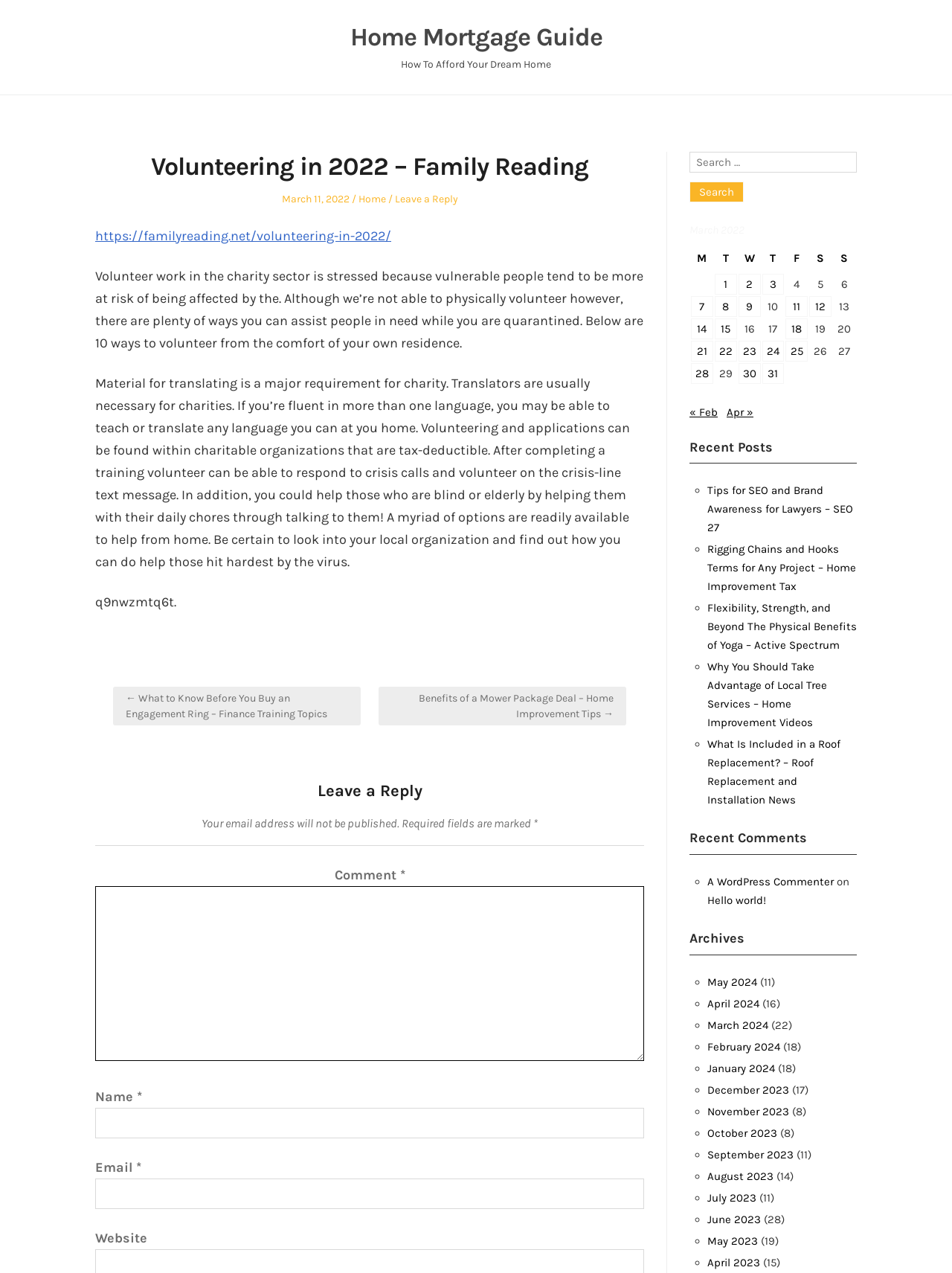Create a detailed summary of the webpage's content and design.

The webpage is about volunteering in the charity sector, specifically discussing ways to volunteer from home during the pandemic. At the top, there is a navigation menu and a link to "Home Mortgage Guide". Below that, there is a heading "Volunteering in 2022 – Family Reading" followed by a brief description of the article and the date it was posted, March 11, 2022.

The main content of the page is divided into two sections. The first section discusses the importance of volunteering in the charity sector and how it can be done from home. It provides several examples of ways to volunteer, such as translating, teaching, and helping the elderly with daily chores.

The second section appears to be a post navigation menu, with links to previous and next posts, including "What to Know Before You Buy an Engagement Ring – Finance Training Topics" and "Benefits of a Mower Package Deal – Home Improvement Tips".

Below the main content, there is a comment section where users can leave a reply. The section includes fields for name, email, and website, as well as a text box for the comment itself.

On the right side of the page, there is a search bar and a table displaying the posts published in March 2022, with links to each post.